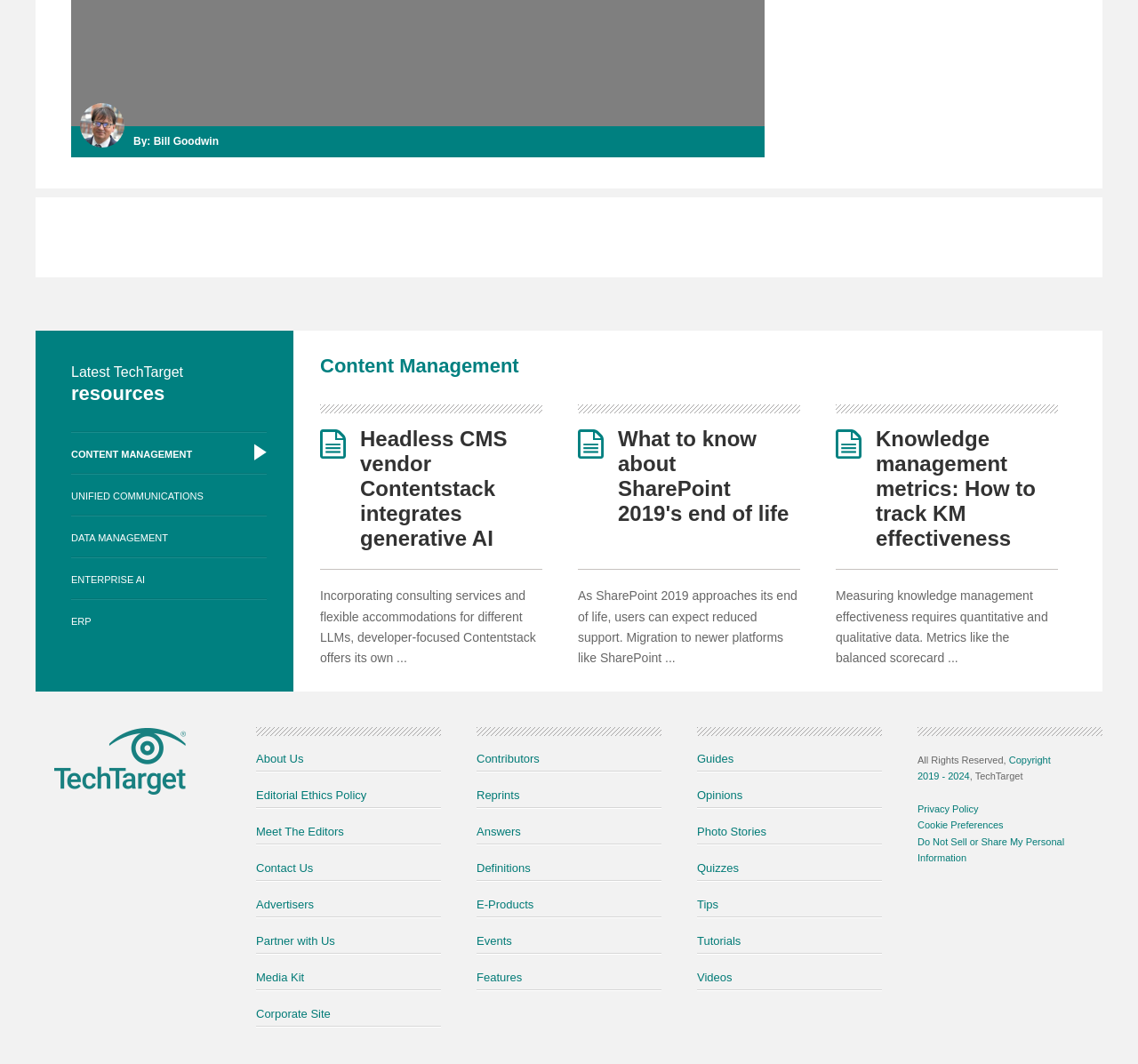Locate the bounding box coordinates of the element you need to click to accomplish the task described by this instruction: "Click on 'CONTENT MANAGEMENT A'".

[0.062, 0.406, 0.234, 0.445]